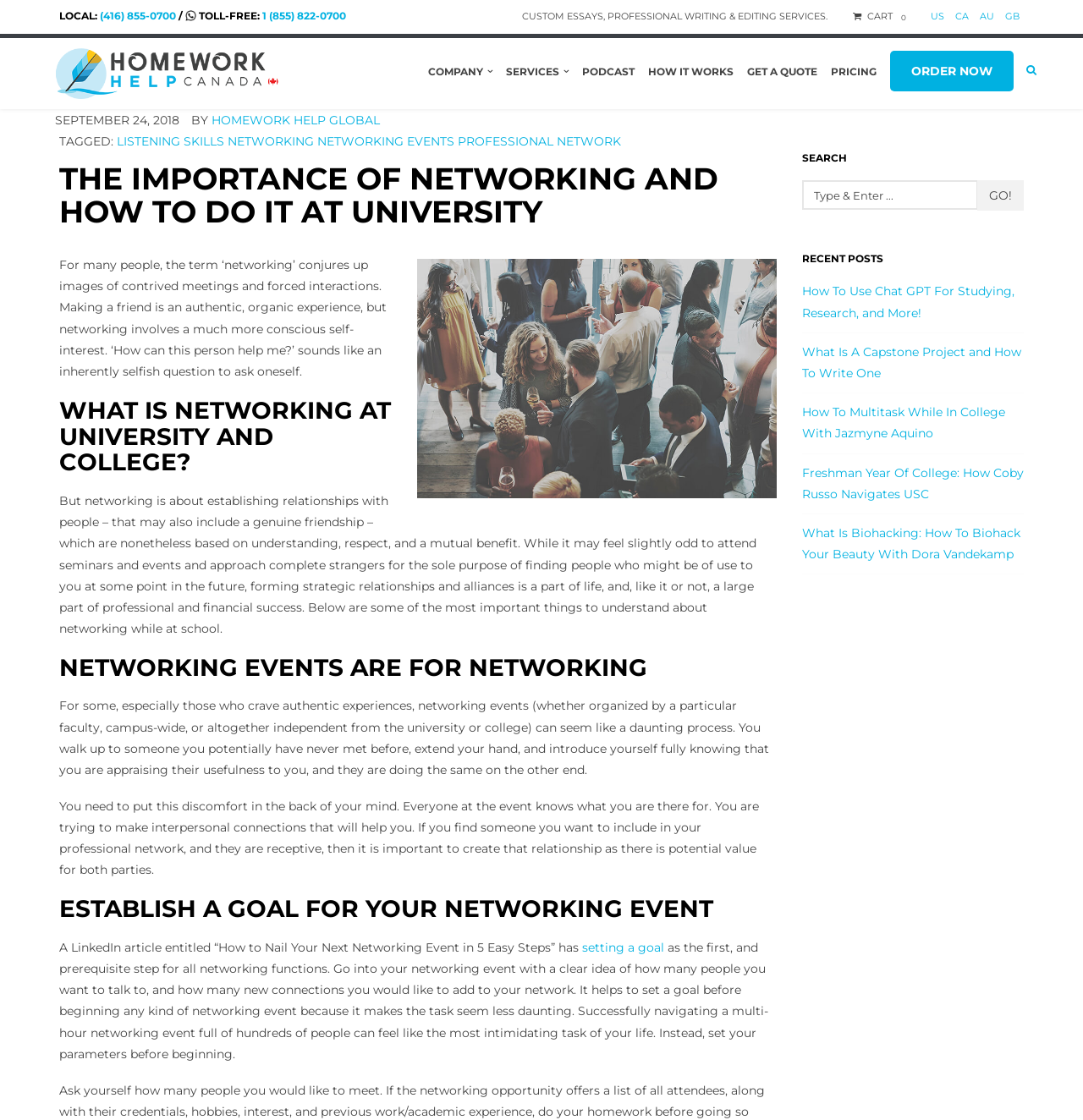Using the information in the image, give a detailed answer to the following question: How many links are there in the 'Recent Posts' section?

I counted the number of links in the 'Recent Posts' section, which is located at the bottom right of the webpage. There are 5 links in total, each leading to a different article or post.